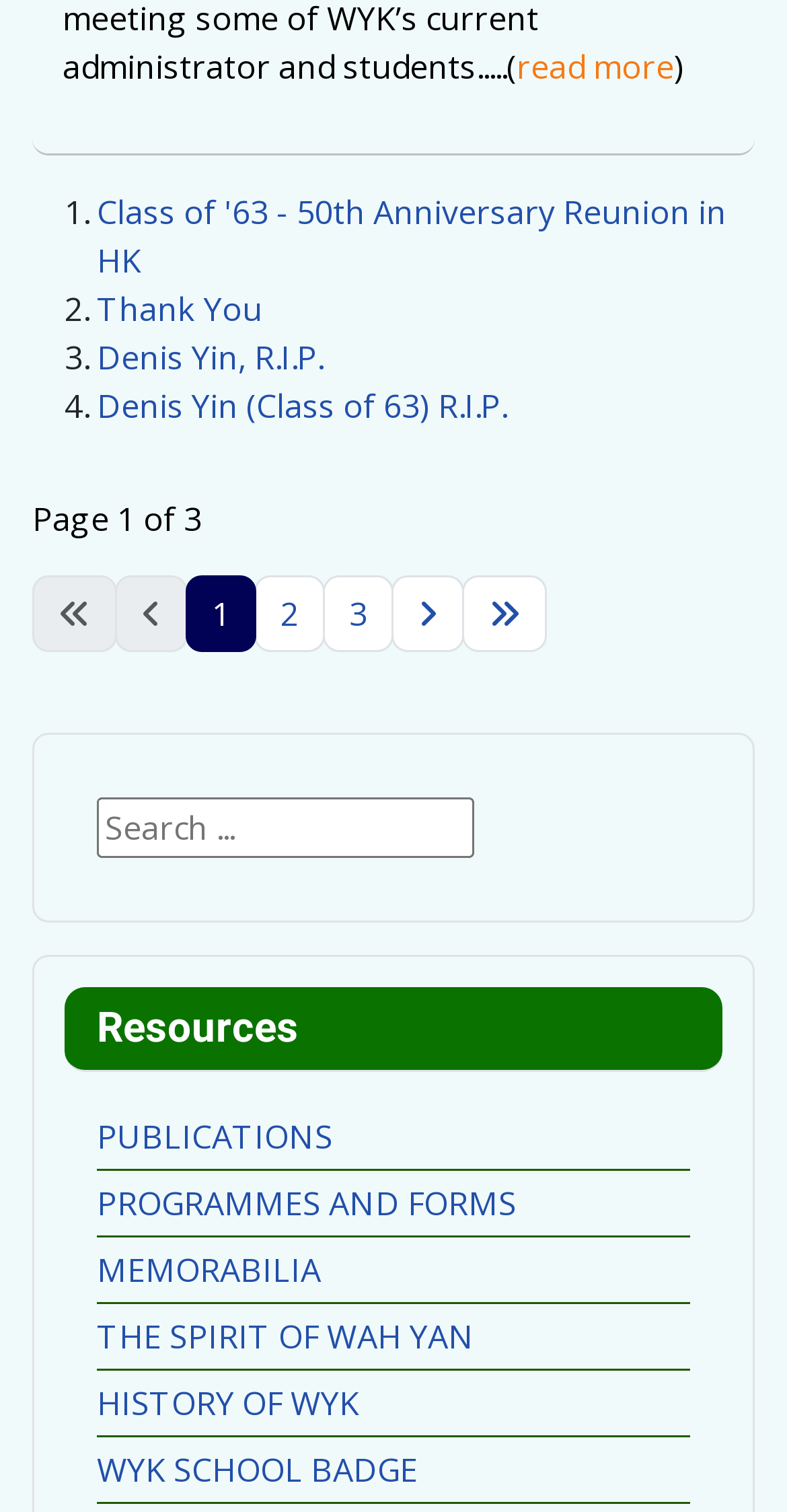Predict the bounding box coordinates for the UI element described as: "Search". The coordinates should be four float numbers between 0 and 1, presented as [left, top, right, bottom].

None